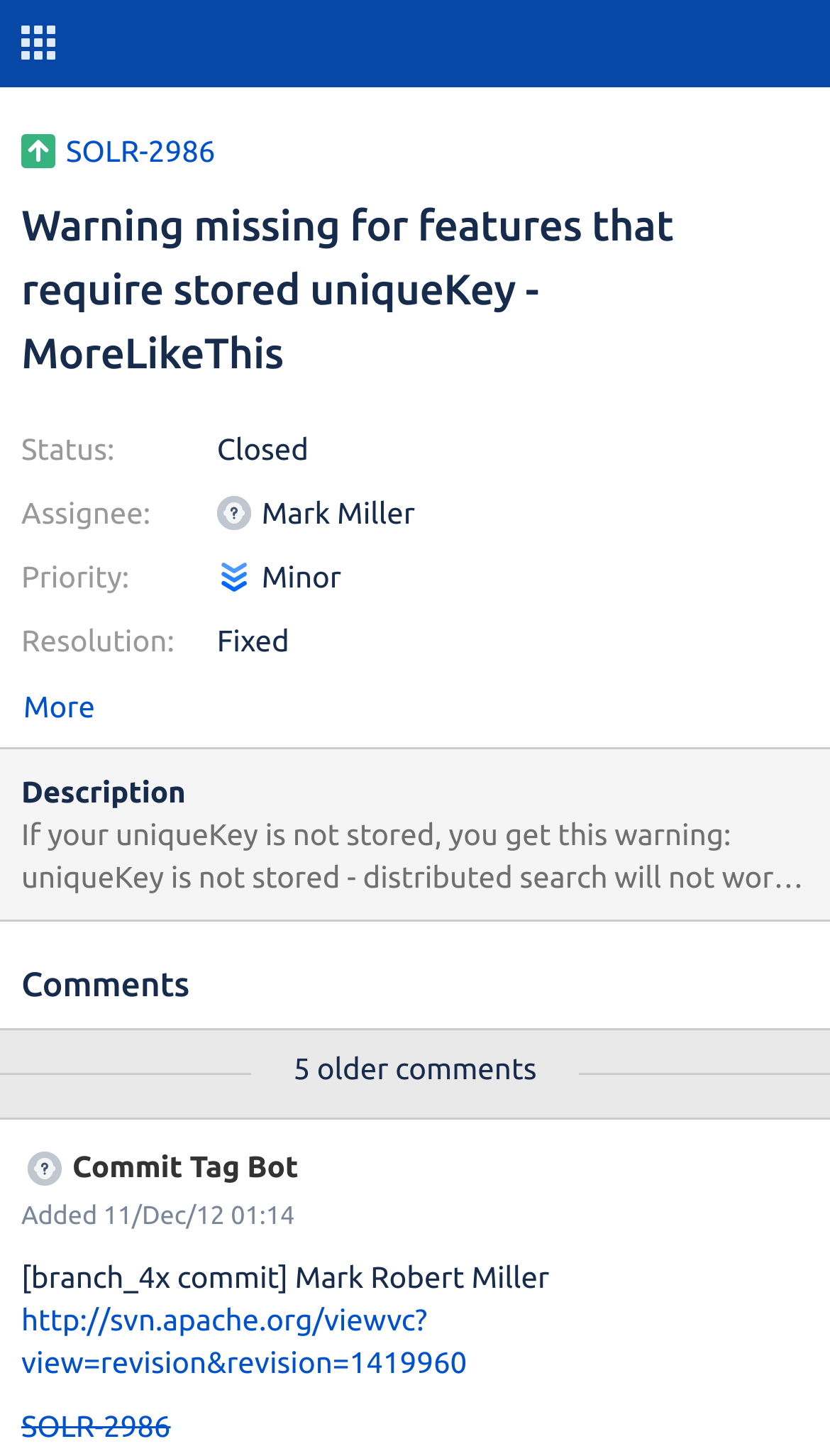Give a detailed account of the webpage.

This webpage appears to be a bug tracking page for the Apache Solr project. At the top, there is a small image, followed by a link to the bug ID "SOLR-2986" and a heading that describes the bug as "Warning missing for features that require stored uniqueKey - MoreLikeThis". 

Below the heading, there are four lines of static text, each describing the bug's status, assignee, priority, and resolution. The status is "Closed", assigned to "Mark Miller", with a priority of "Minor" and a resolution of "Fixed". 

To the right of the status and assignee information, there are two small images. 

Further down, there is a button labeled "More" and a heading that says "Description". Below the description heading, there is another heading that says "Comments". 

Under the comments heading, there is a line of static text that says "5 older comments". Below this, there is an image, followed by a line of static text that says "Commit Tag Bot" and another line that says "Added 11/Dec/12 01:14". 

There are two more lines of static text, one describing a commit and another with the name "Mark Robert Miller". 

At the bottom, there are two links, one to a revision on the Apache SVN website and another to the bug ID "SOLR-2986" again.